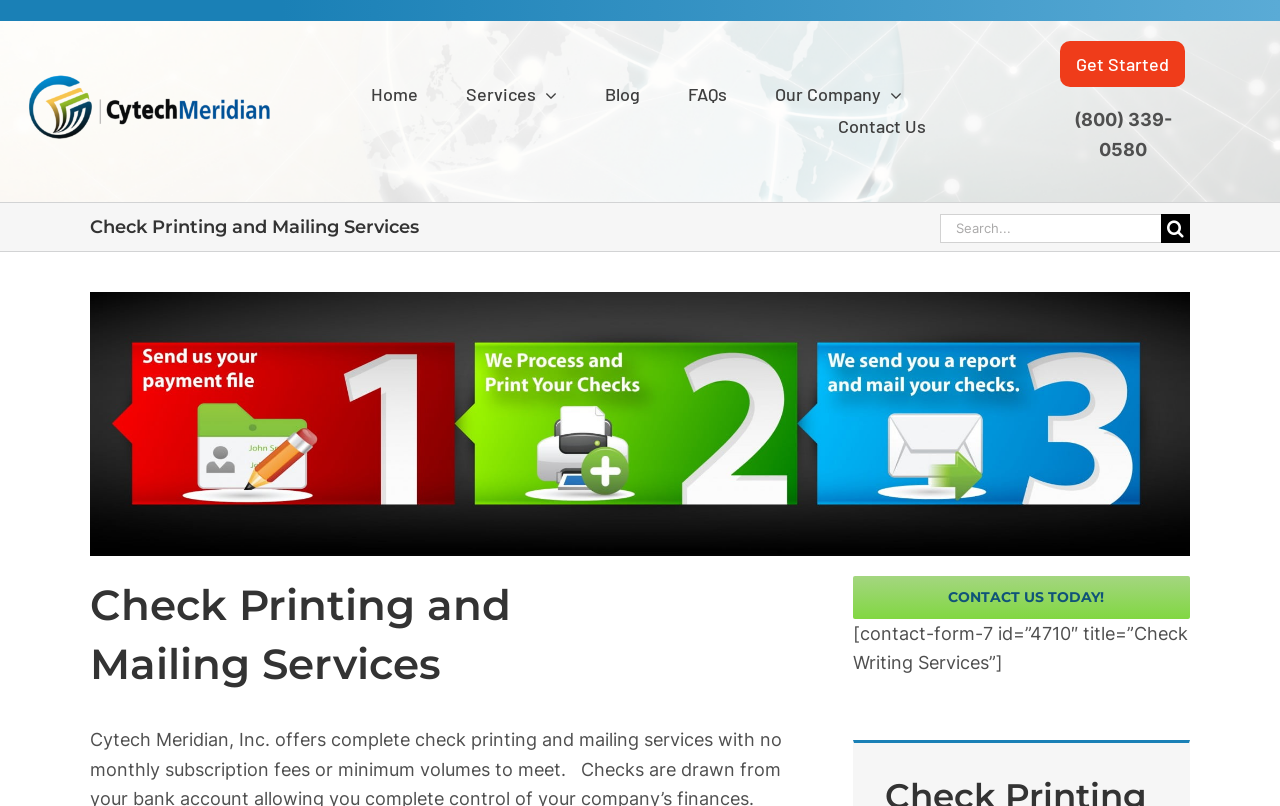What is the purpose of the search bar? Analyze the screenshot and reply with just one word or a short phrase.

To search the website